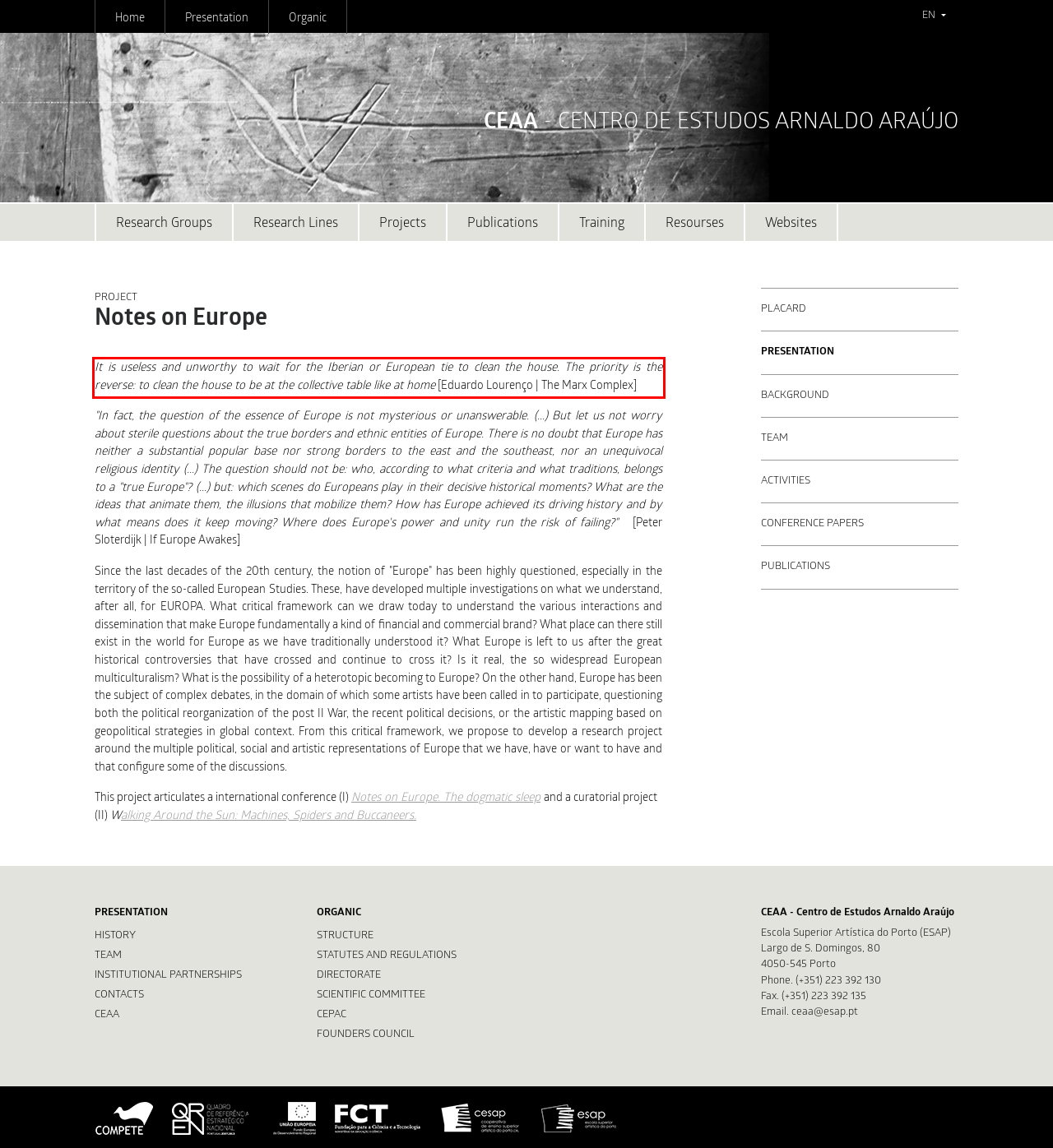You have a screenshot of a webpage with a red bounding box. Identify and extract the text content located inside the red bounding box.

It is useless and unworthy to wait for the Iberian or European tie to clean the house. The priority is the reverse: to clean the house to be at the collective table like at home [Eduardo Lourenço | The Marx Complex]